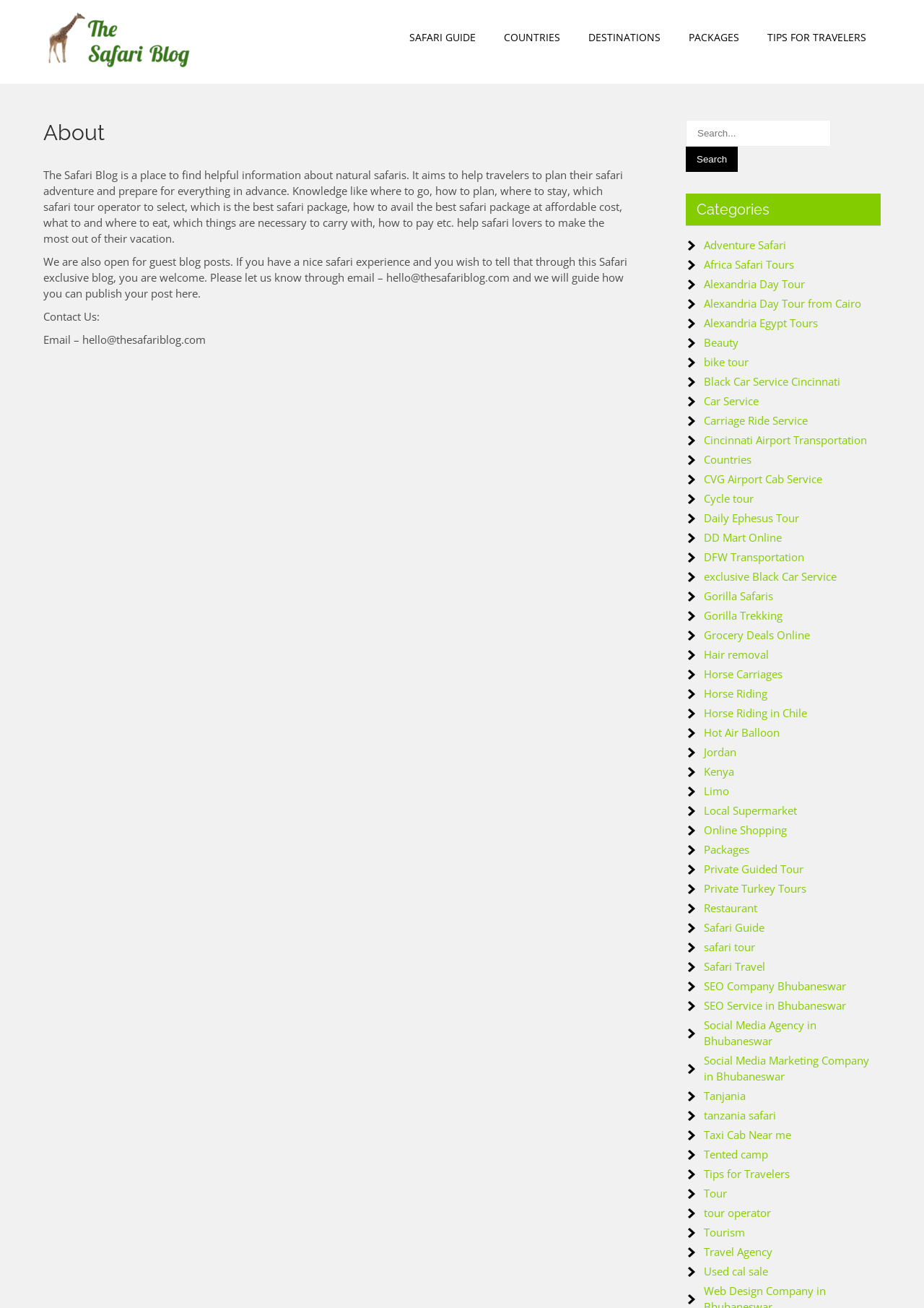Respond with a single word or short phrase to the following question: 
Is there a search function on this webpage?

Yes